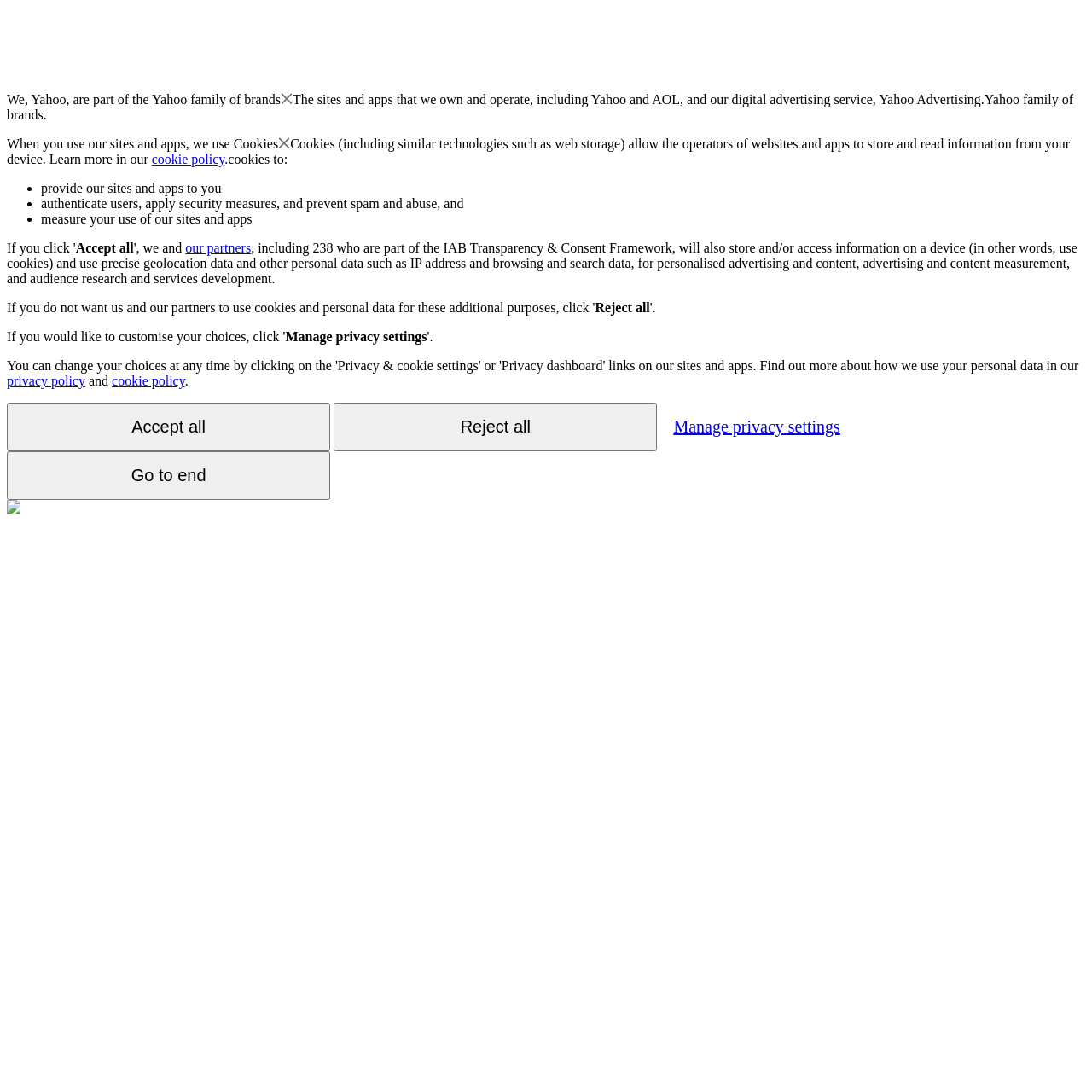Bounding box coordinates are given in the format (top-left x, top-left y, bottom-right x, bottom-right y). All values should be floating point numbers between 0 and 1. Provide the bounding box coordinate for the UI element described as: Manage privacy settings

[0.605, 0.37, 0.781, 0.411]